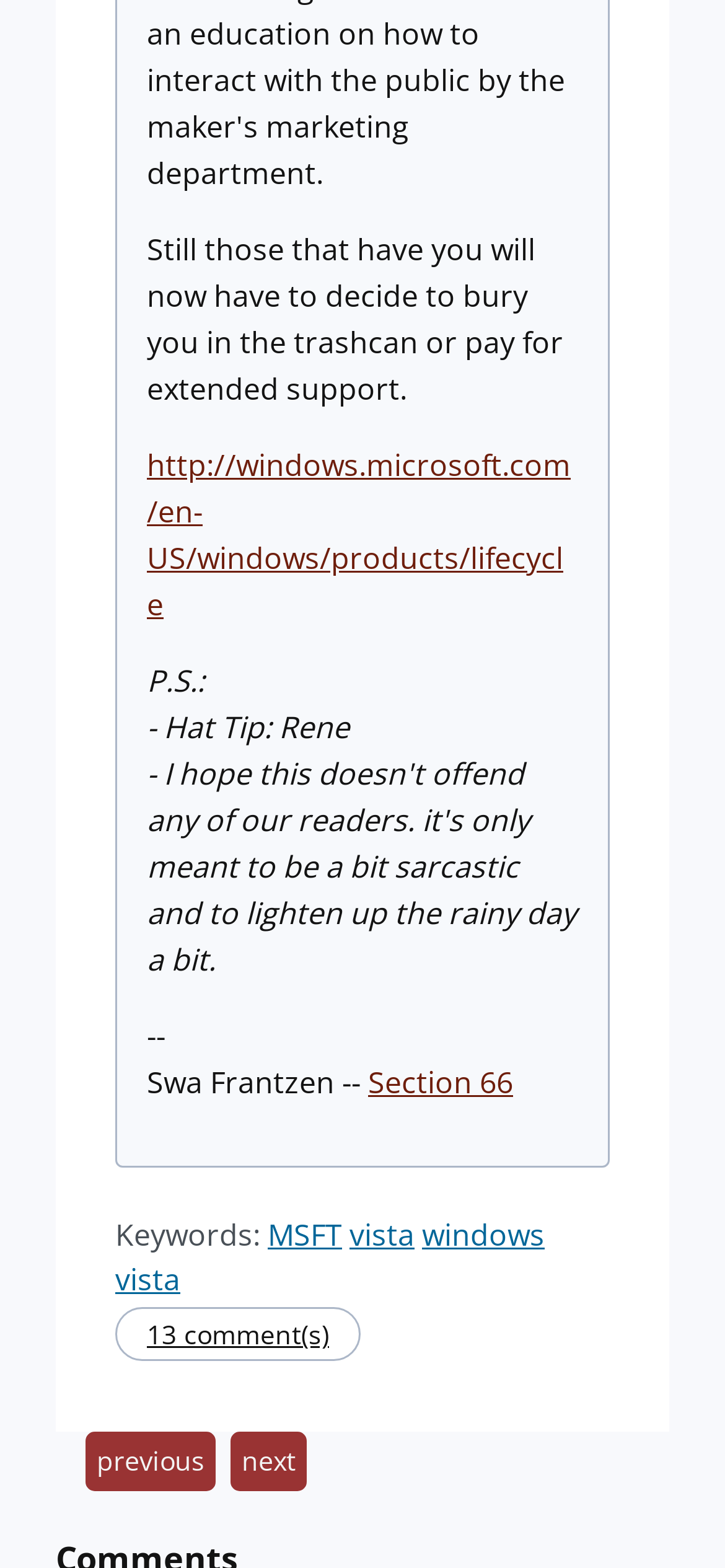Show the bounding box coordinates for the HTML element as described: "CLICK FOR REFERRAL LINK".

None